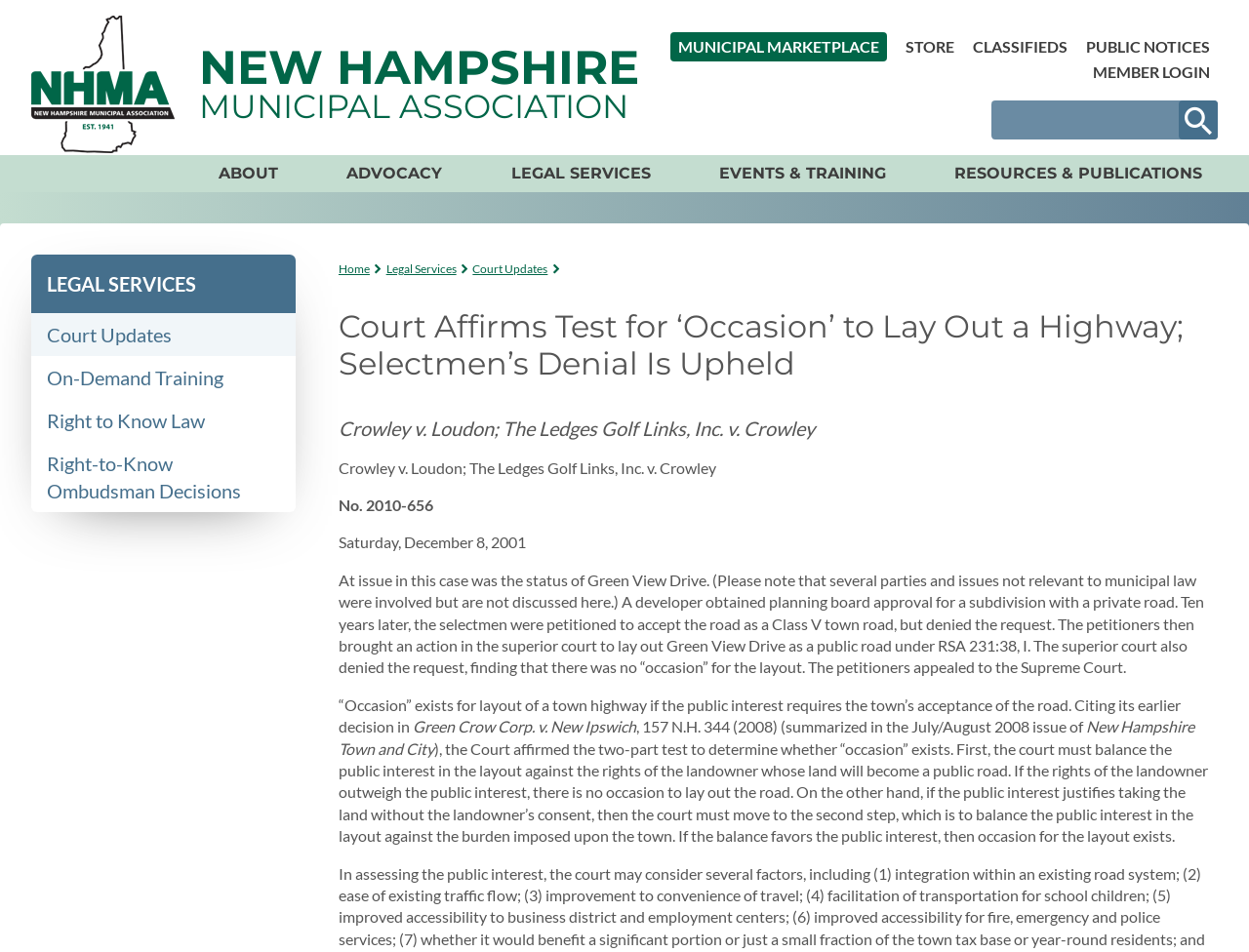Predict the bounding box for the UI component with the following description: "Resources & Publications »".

[0.752, 0.163, 0.975, 0.202]